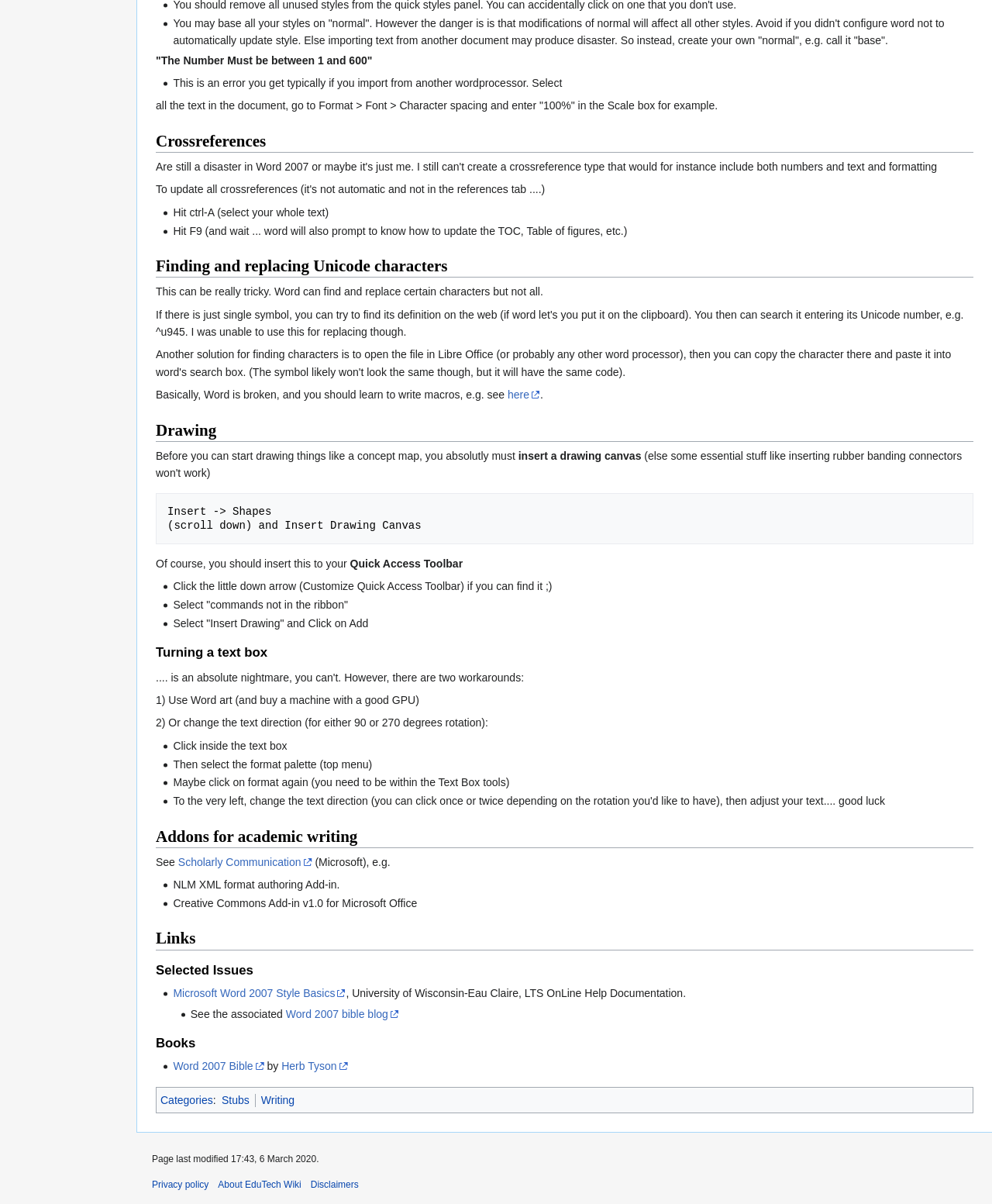Given the description of the UI element: "Bets10 güncel giriş adresi", predict the bounding box coordinates in the form of [left, top, right, bottom], with each value being a float between 0 and 1.

None